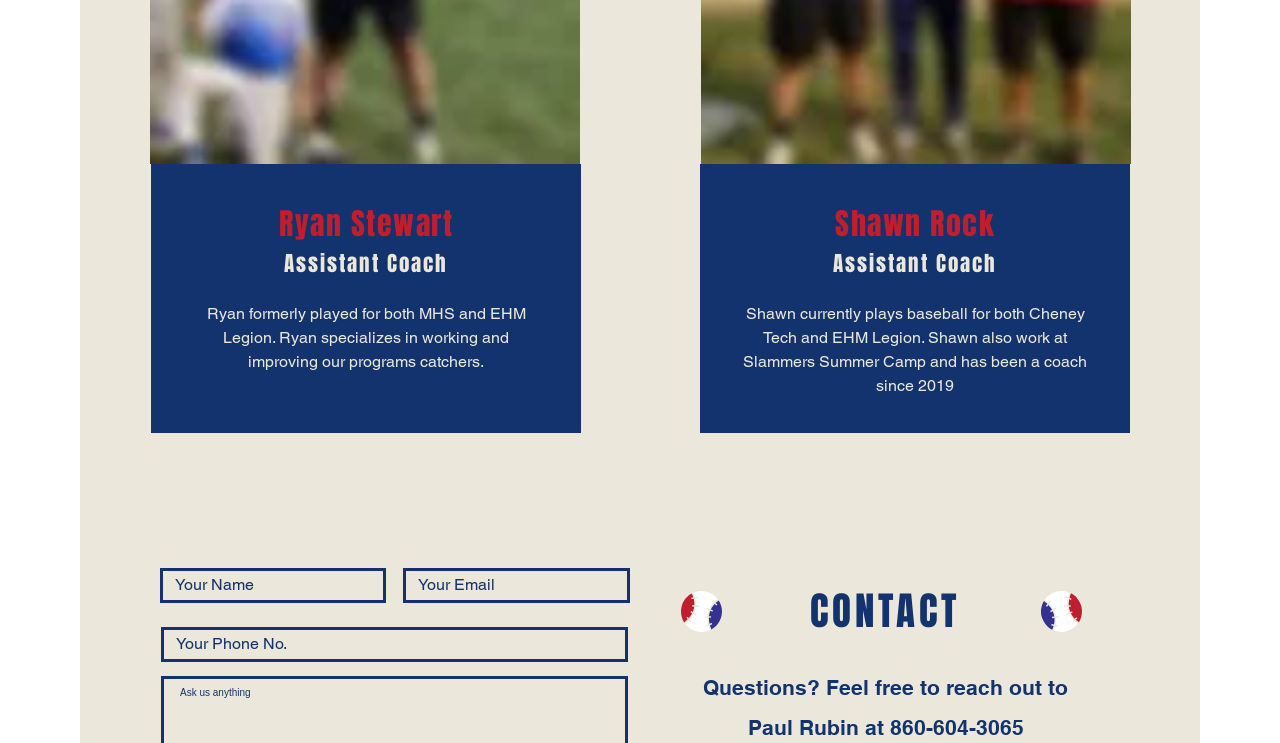What is Shawn Rock's current baseball team?
Ensure your answer is thorough and detailed.

Based on the webpage, Shawn Rock currently plays baseball for both Cheney Tech and EHM Legion, as mentioned in the StaticText element with the OCR text 'Shawn currently plays baseball for both Cheney Tech and EHM Legion. Shawn also work at Slammers Summer Camp and has been a coach since 2019'.